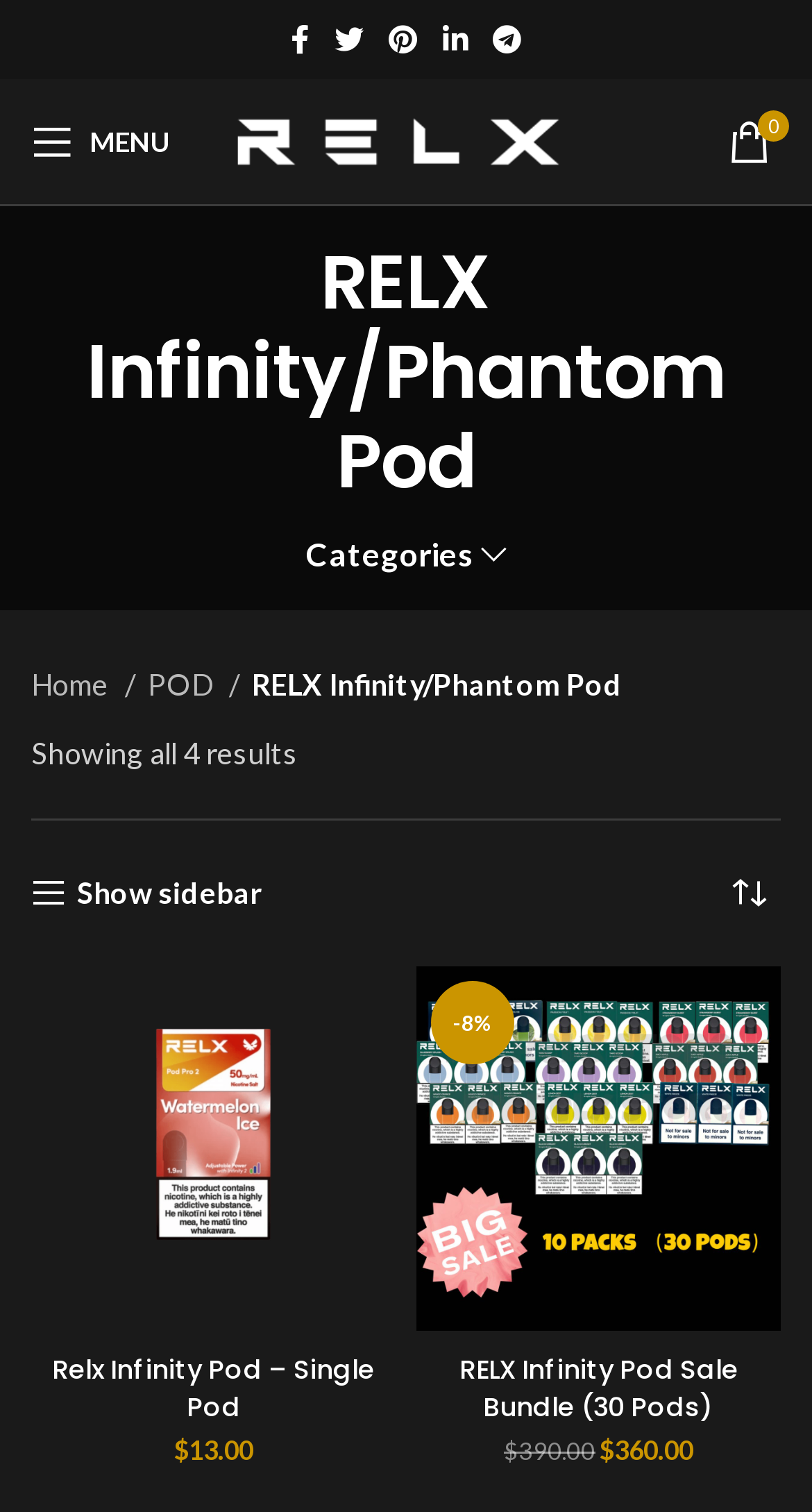Please determine the bounding box coordinates for the element with the description: "Show sidebar".

[0.038, 0.579, 0.323, 0.602]